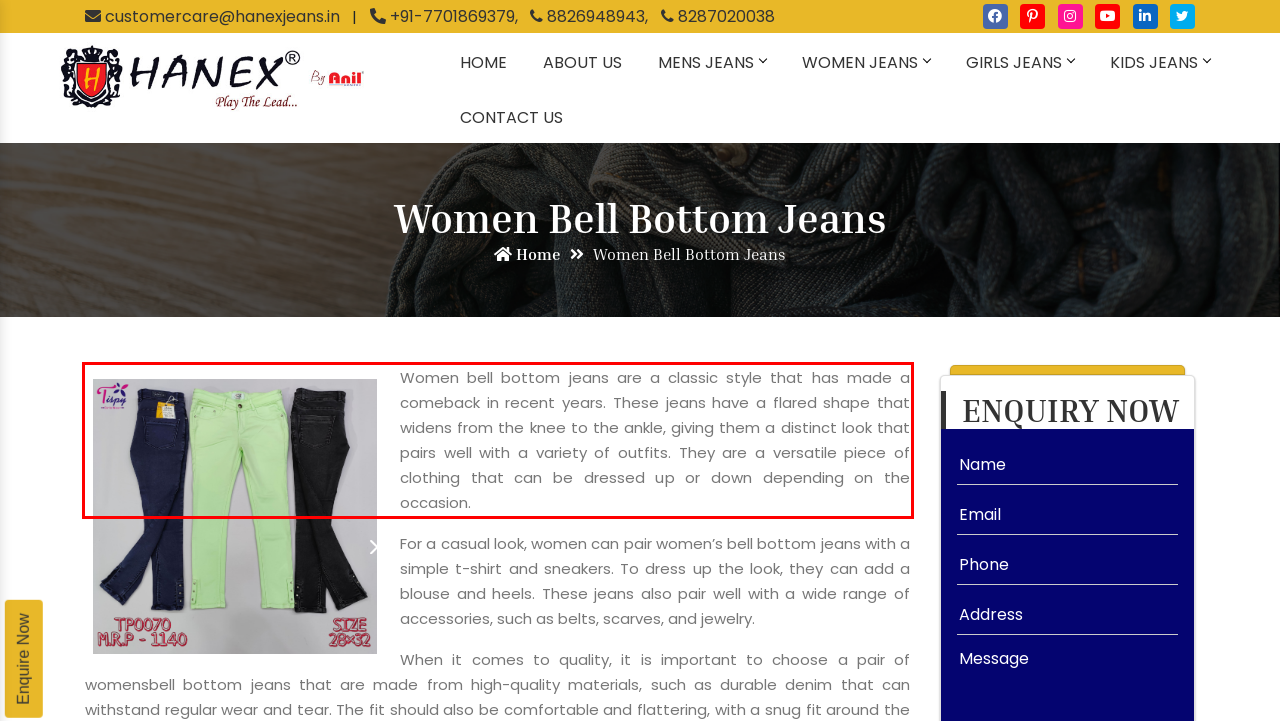Inspect the webpage screenshot that has a red bounding box and use OCR technology to read and display the text inside the red bounding box.

Women bell bottom jeans are a classic style that has made a comeback in recent years. These jeans have a flared shape that widens from the knee to the ankle, giving them a distinct look that pairs well with a variety of outfits. They are a versatile piece of clothing that can be dressed up or down depending on the occasion.